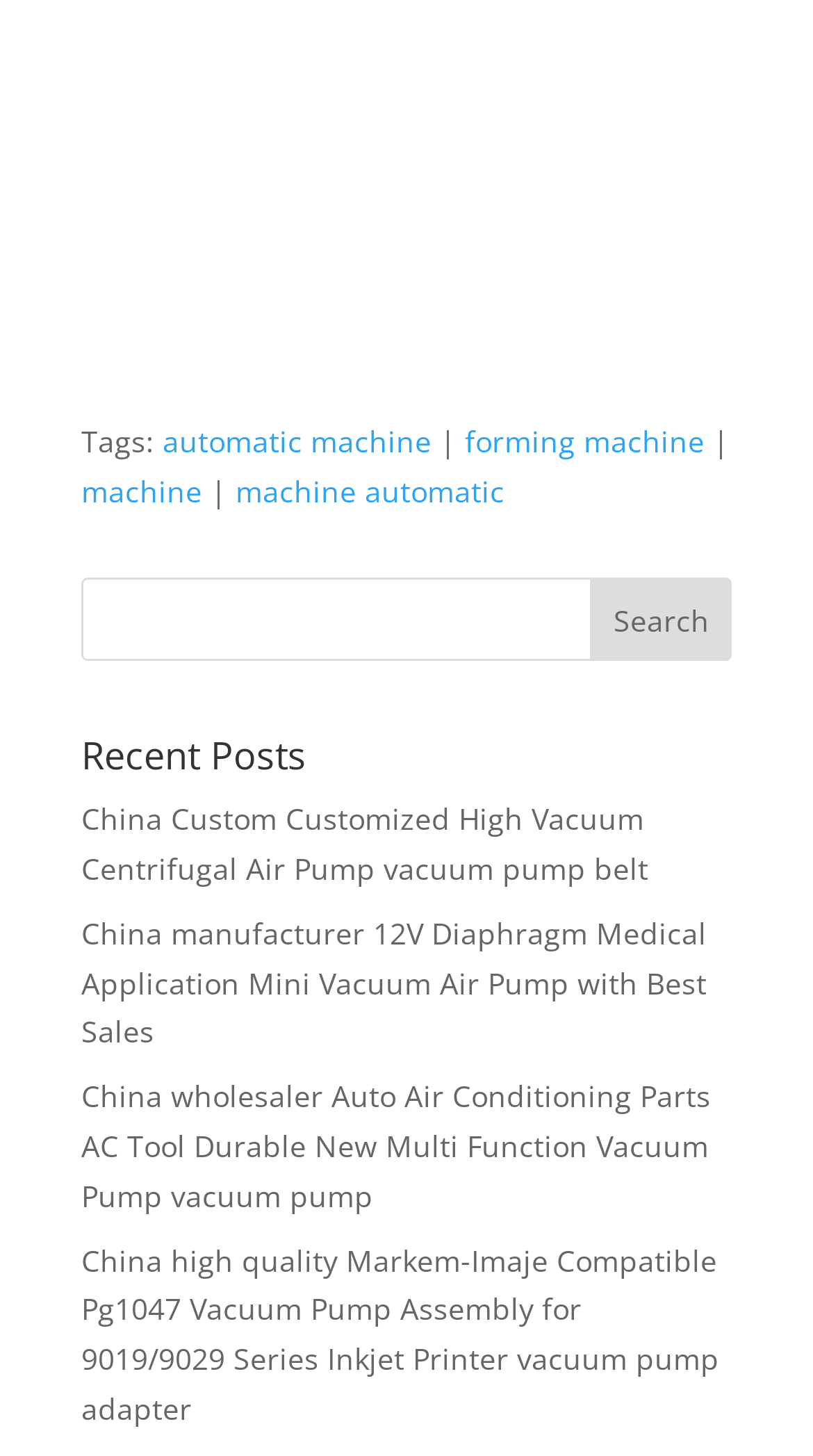Identify the bounding box coordinates of the clickable region required to complete the instruction: "Call Stuart Dodds". The coordinates should be given as four float numbers within the range of 0 and 1, i.e., [left, top, right, bottom].

None